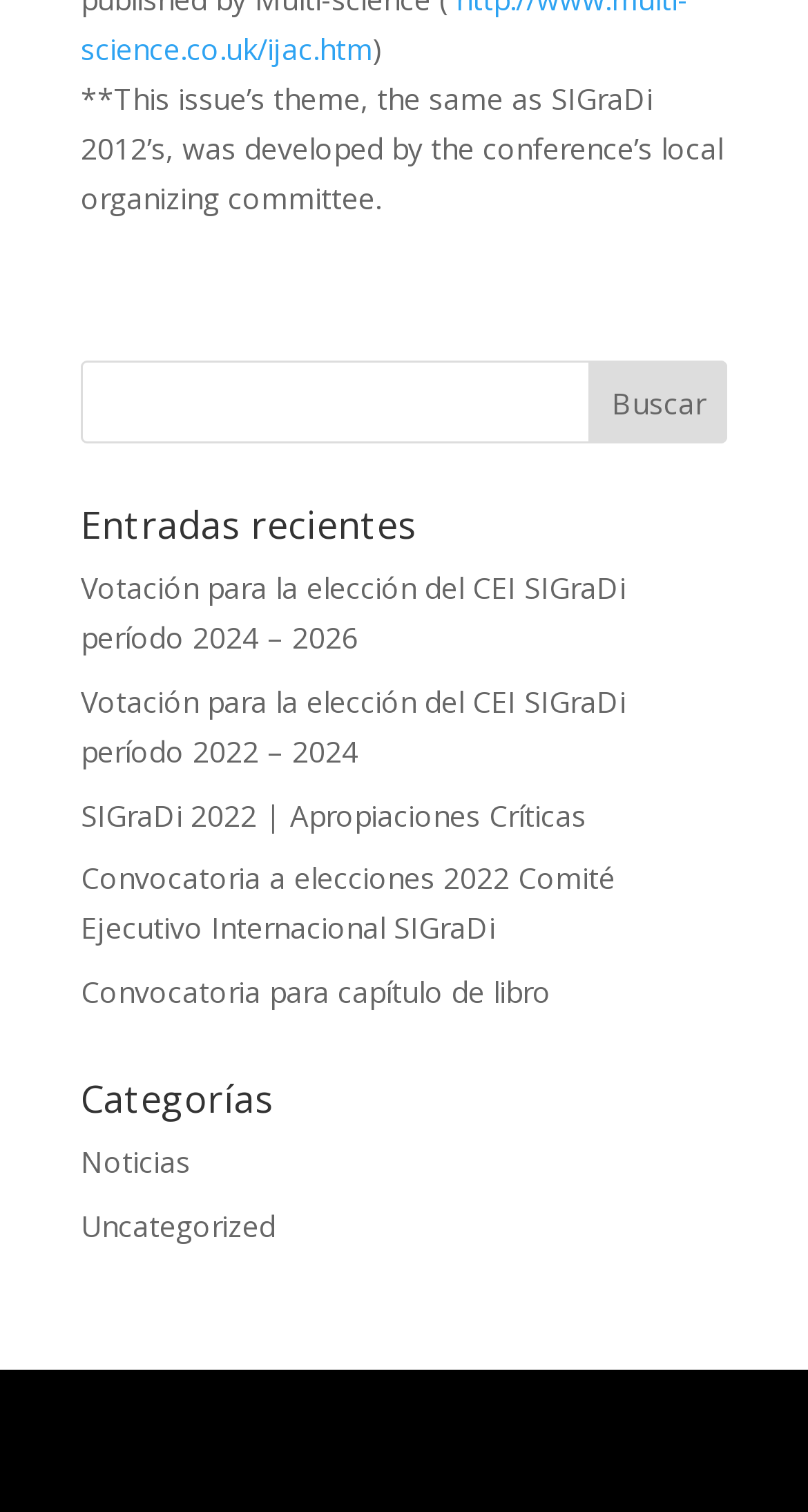Refer to the image and offer a detailed explanation in response to the question: What is the theme of SIGraDi 2012?

The theme of SIGraDi 2012 is the same as this issue's theme, which was developed by the conference's local organizing committee, as stated in the StaticText element with ID 240.